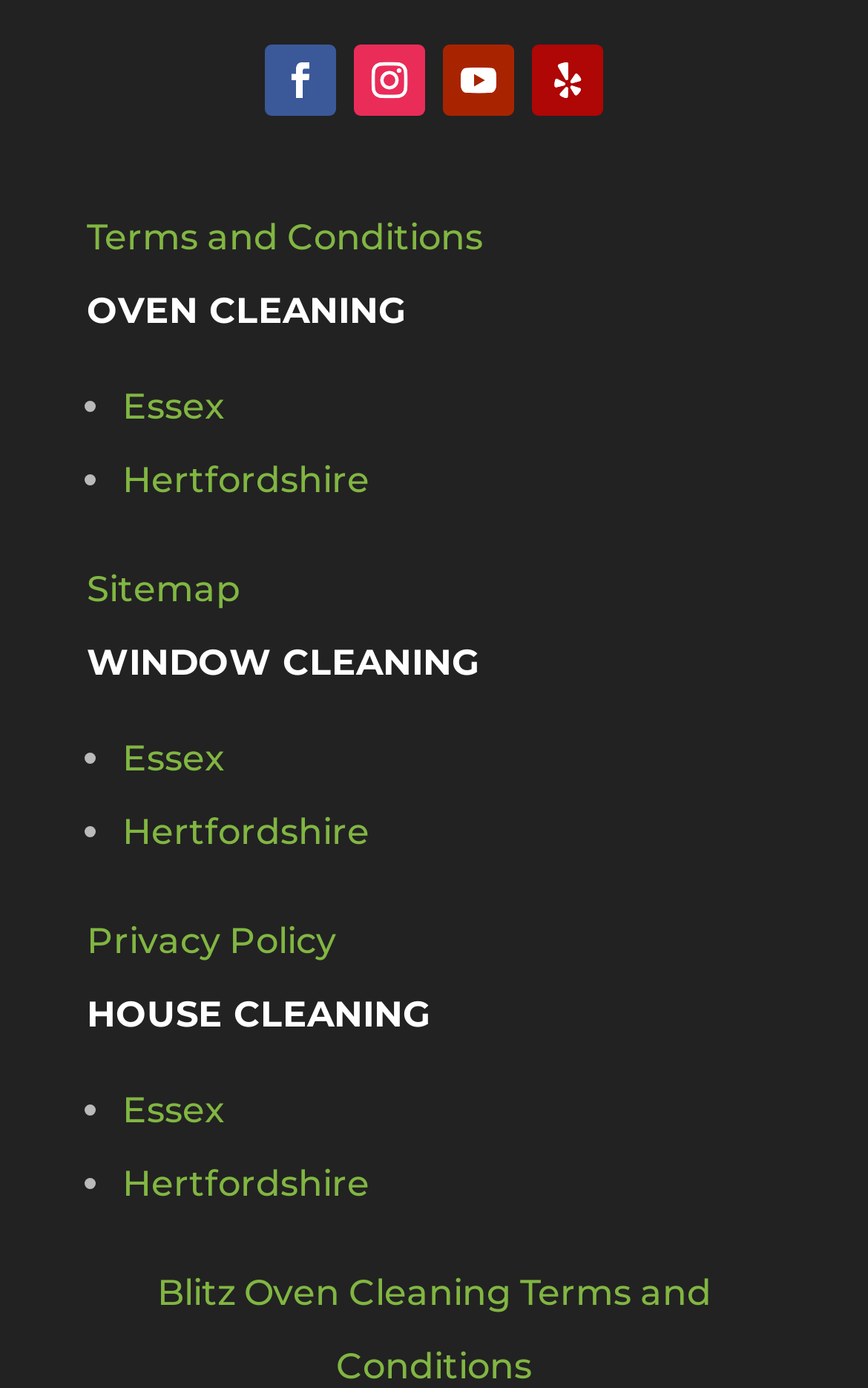Please find and report the bounding box coordinates of the element to click in order to perform the following action: "Go to the WINDOW CLEANING section". The coordinates should be expressed as four float numbers between 0 and 1, in the format [left, top, right, bottom].

[0.1, 0.45, 0.9, 0.519]